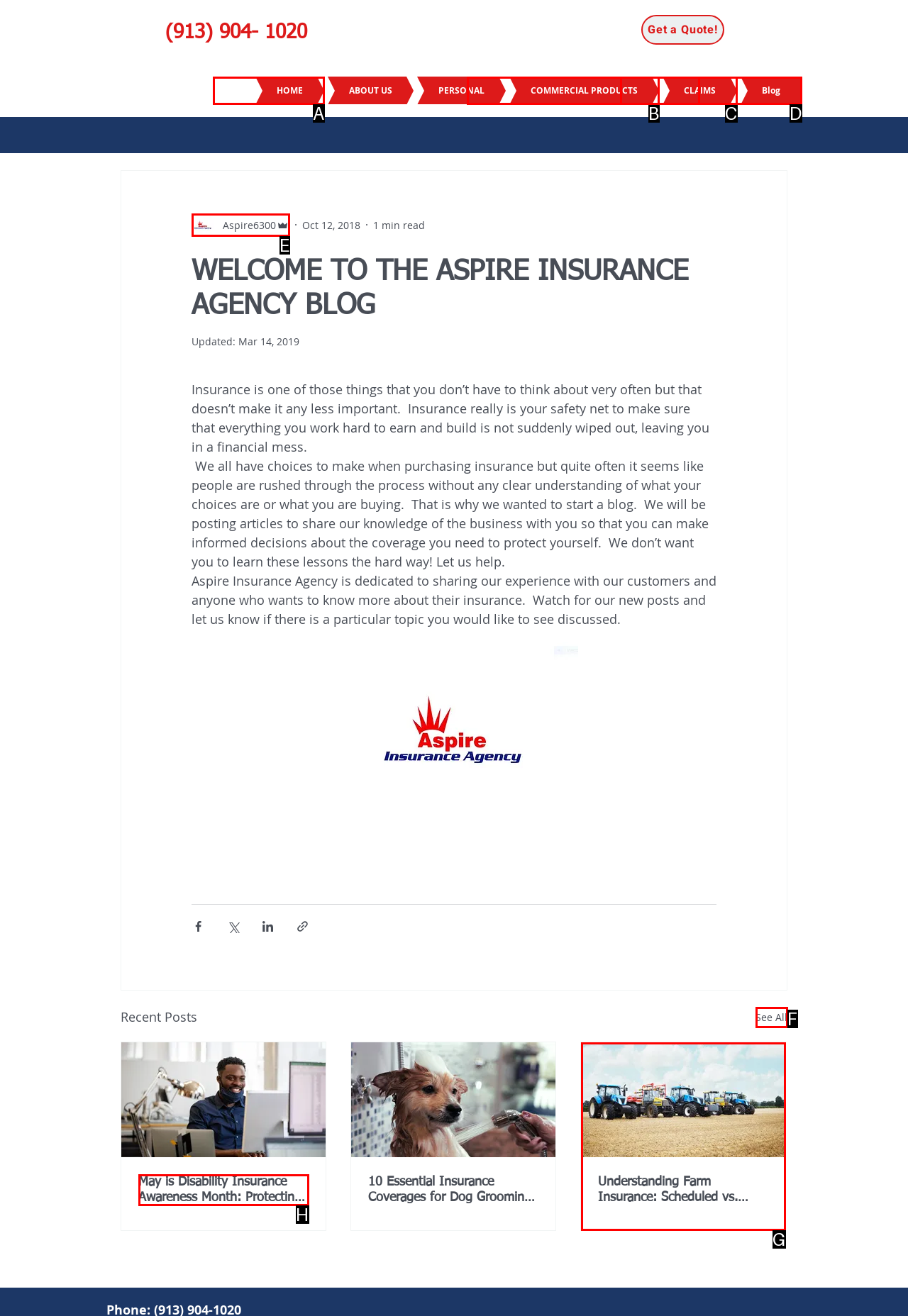Choose the letter of the UI element that aligns with the following description: HOME
State your answer as the letter from the listed options.

A